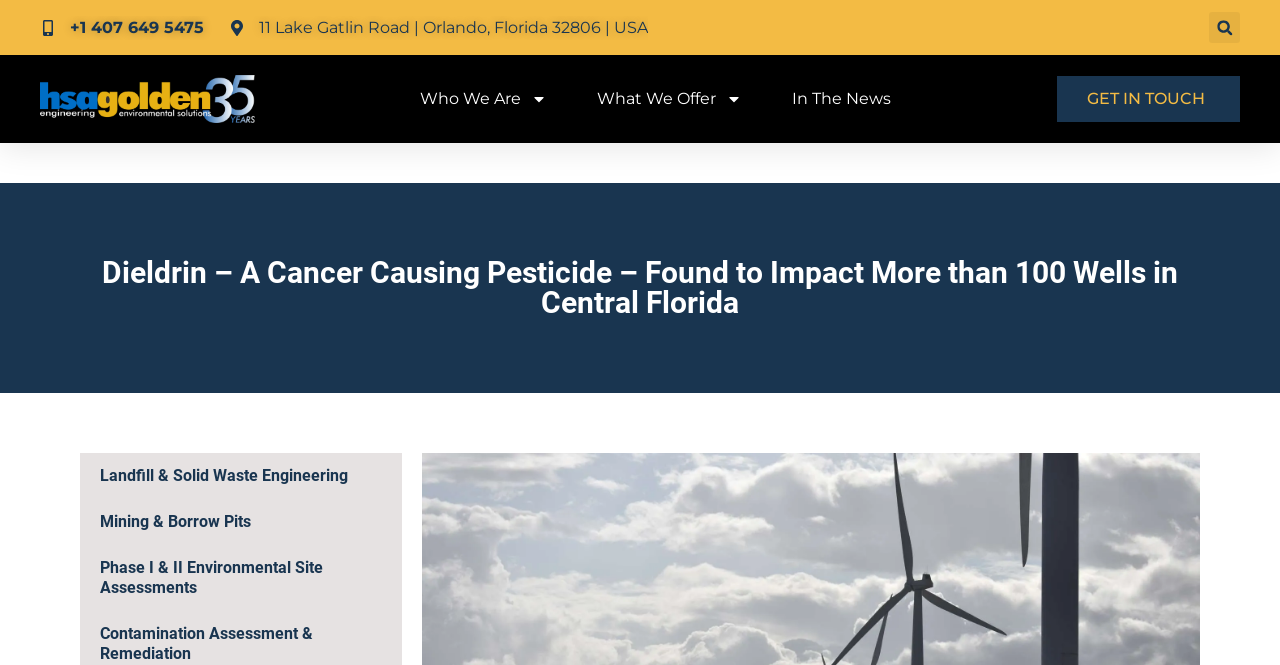Provide a one-word or one-phrase answer to the question:
What is the phone number on the webpage?

+1 407 649 5475